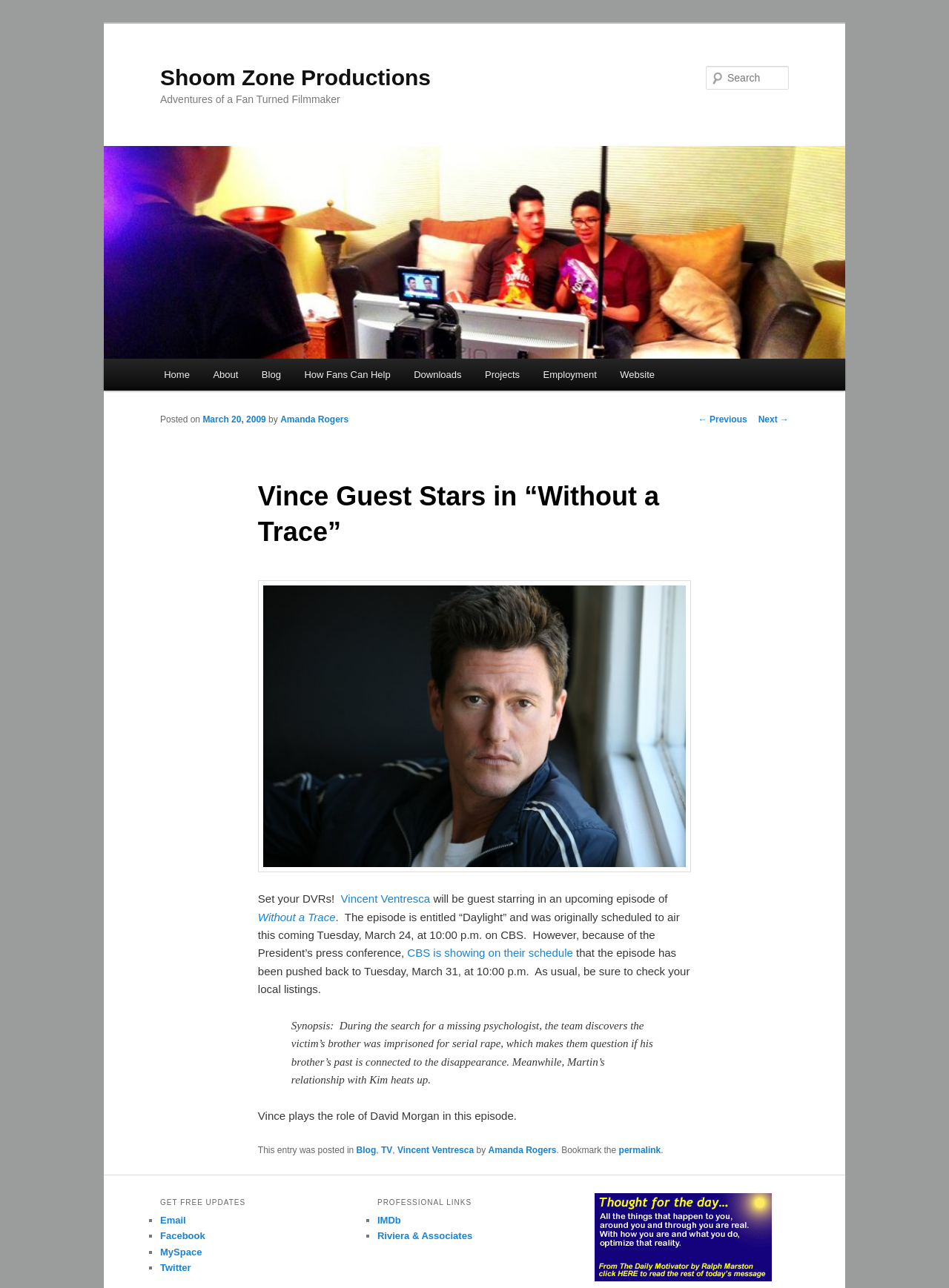Please find the bounding box coordinates for the clickable element needed to perform this instruction: "Go to the home page".

[0.16, 0.278, 0.212, 0.303]